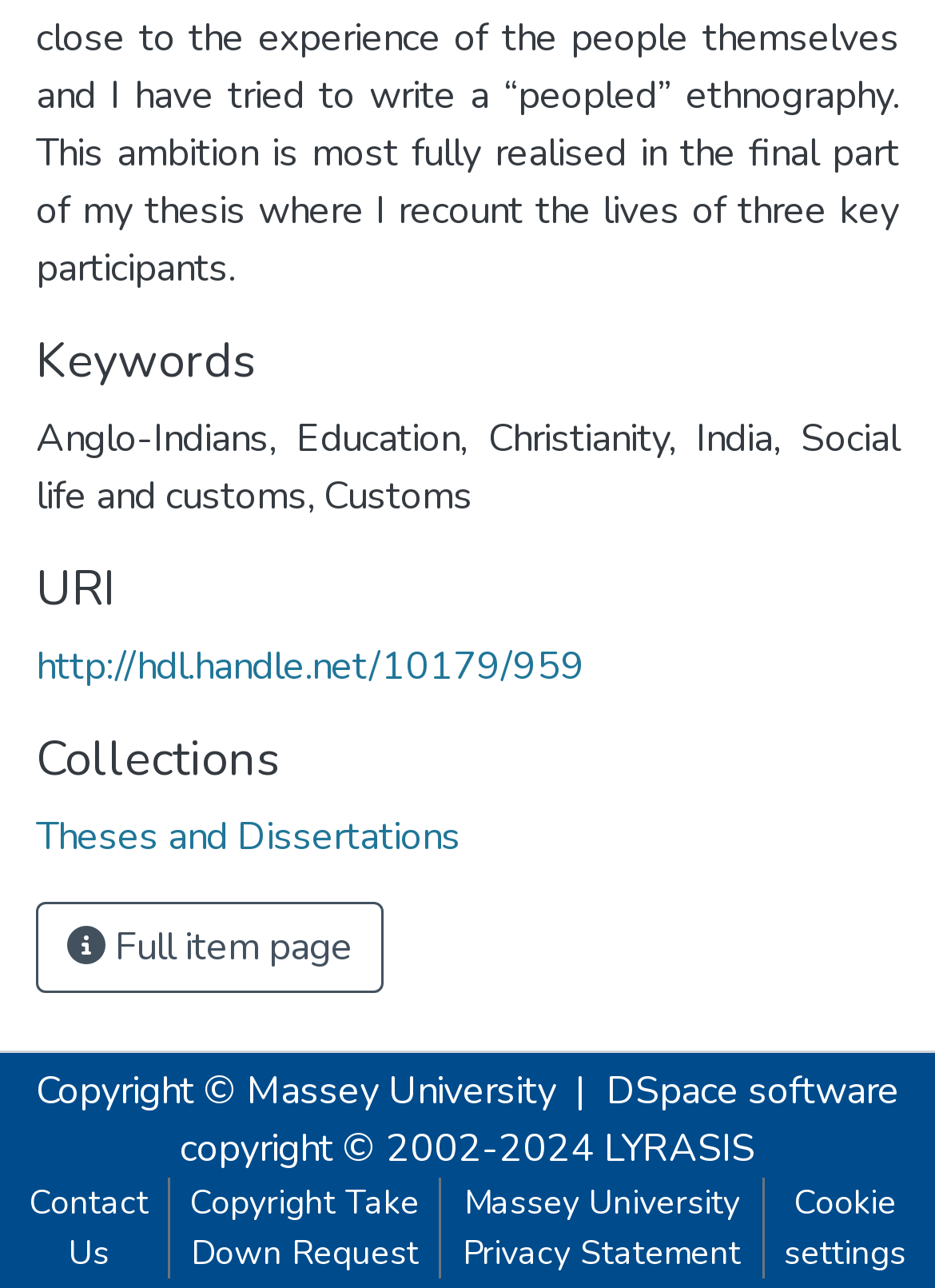Show the bounding box coordinates of the element that should be clicked to complete the task: "Explore Theses and Dissertations".

[0.038, 0.63, 0.492, 0.671]